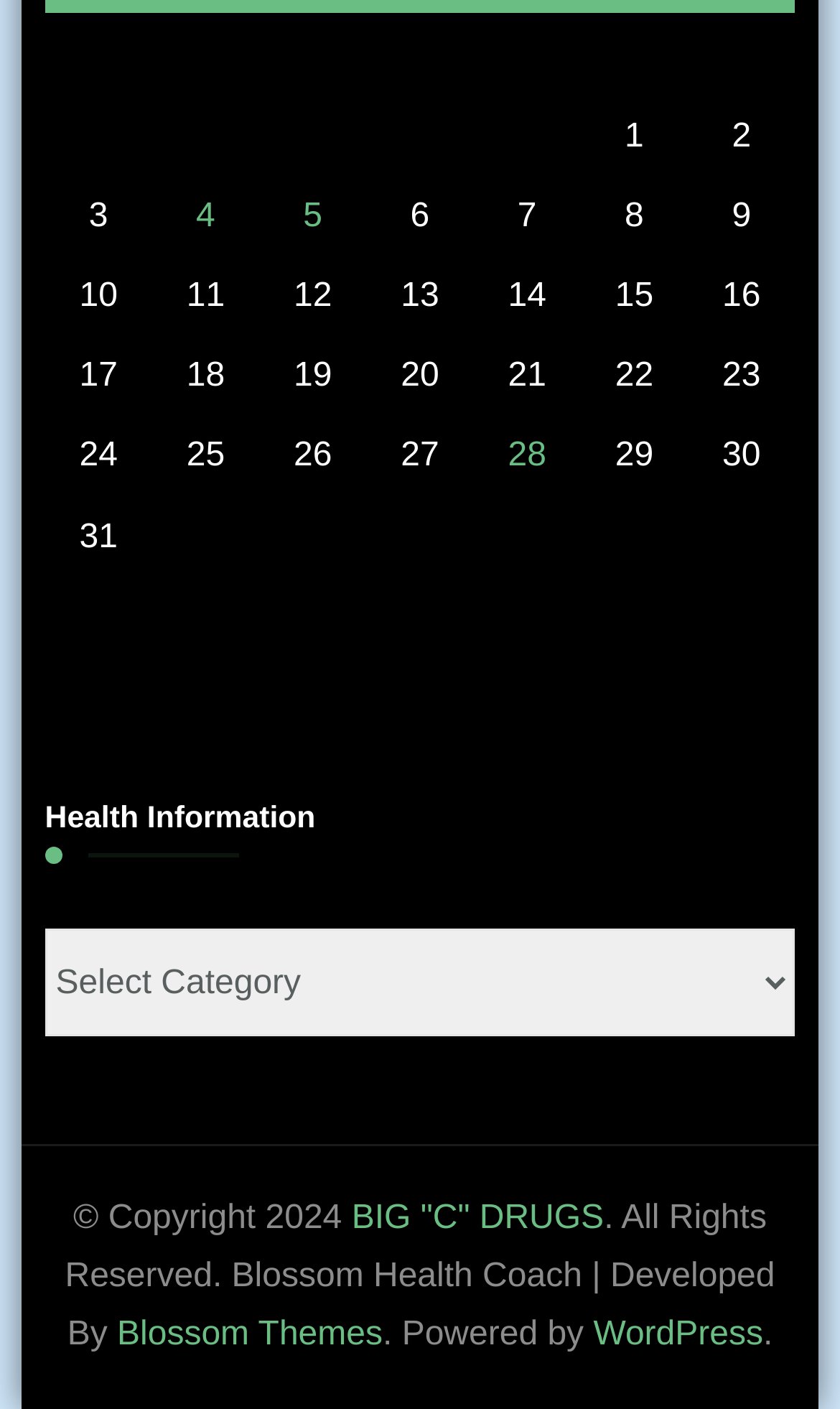How many grid cells are in the third row?
Could you give a comprehensive explanation in response to this question?

The third row has 7 grid cells, which can be counted by looking at the elements with IDs 642 to 648, each representing a grid cell in the third row.